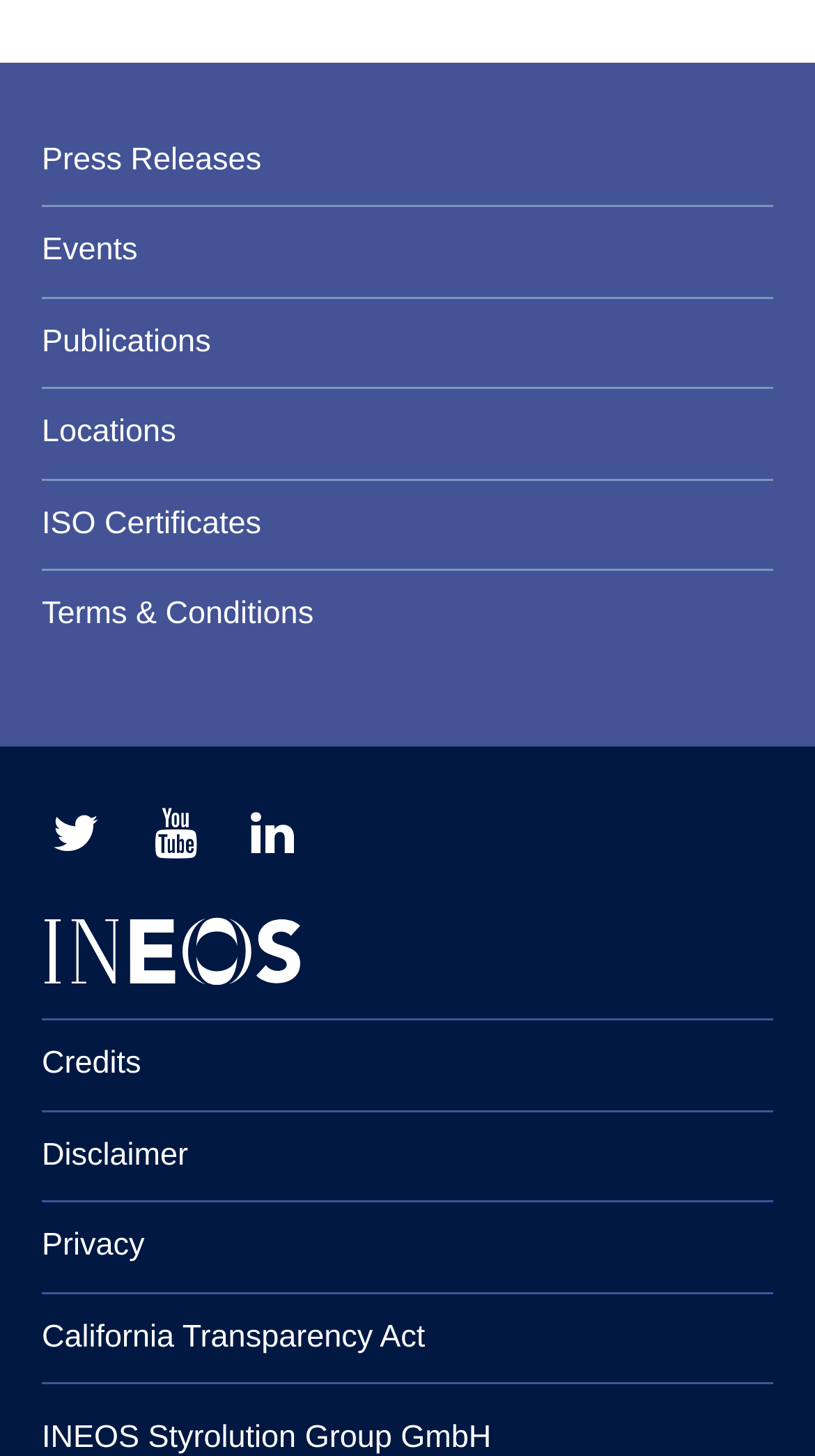Identify the bounding box coordinates for the UI element described as follows: California Transparency Act. Use the format (top-left x, top-left y, bottom-right x, bottom-right y) and ensure all values are floating point numbers between 0 and 1.

[0.051, 0.888, 0.756, 0.949]